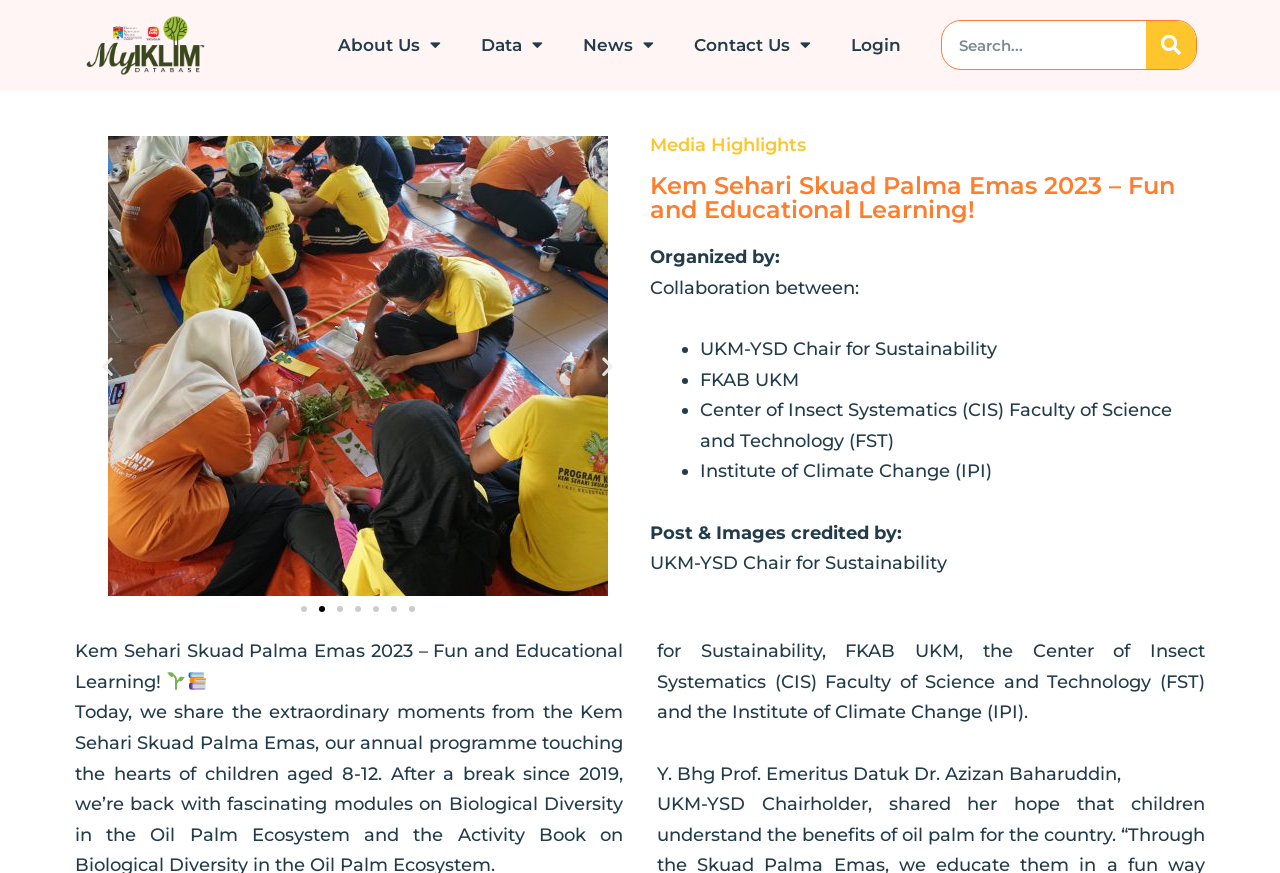Find and provide the bounding box coordinates for the UI element described with: "About Us".

[0.249, 0.025, 0.36, 0.079]